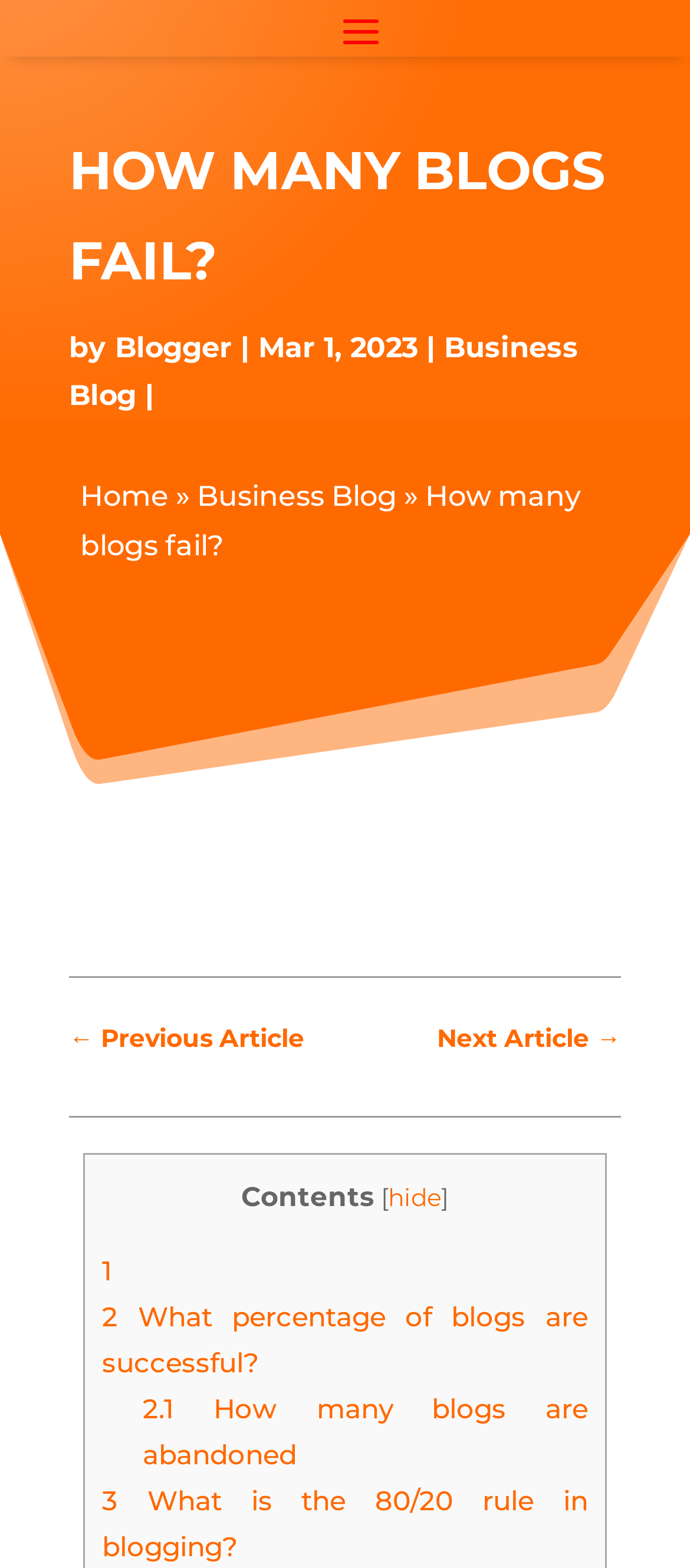Give a one-word or short-phrase answer to the following question: 
What is the date of the article?

Mar 1, 2023